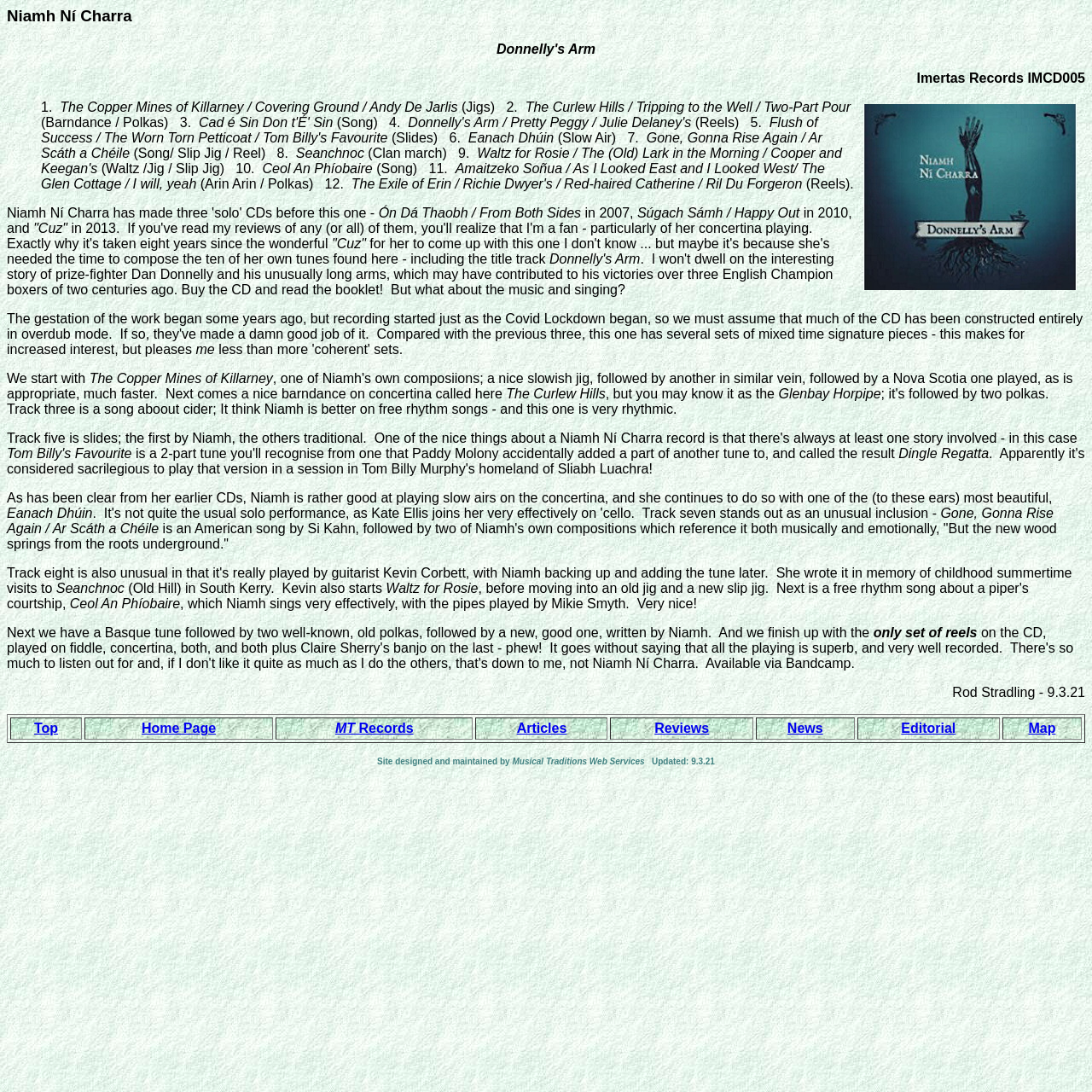Please reply with a single word or brief phrase to the question: 
Who wrote the review?

Rod Stradling